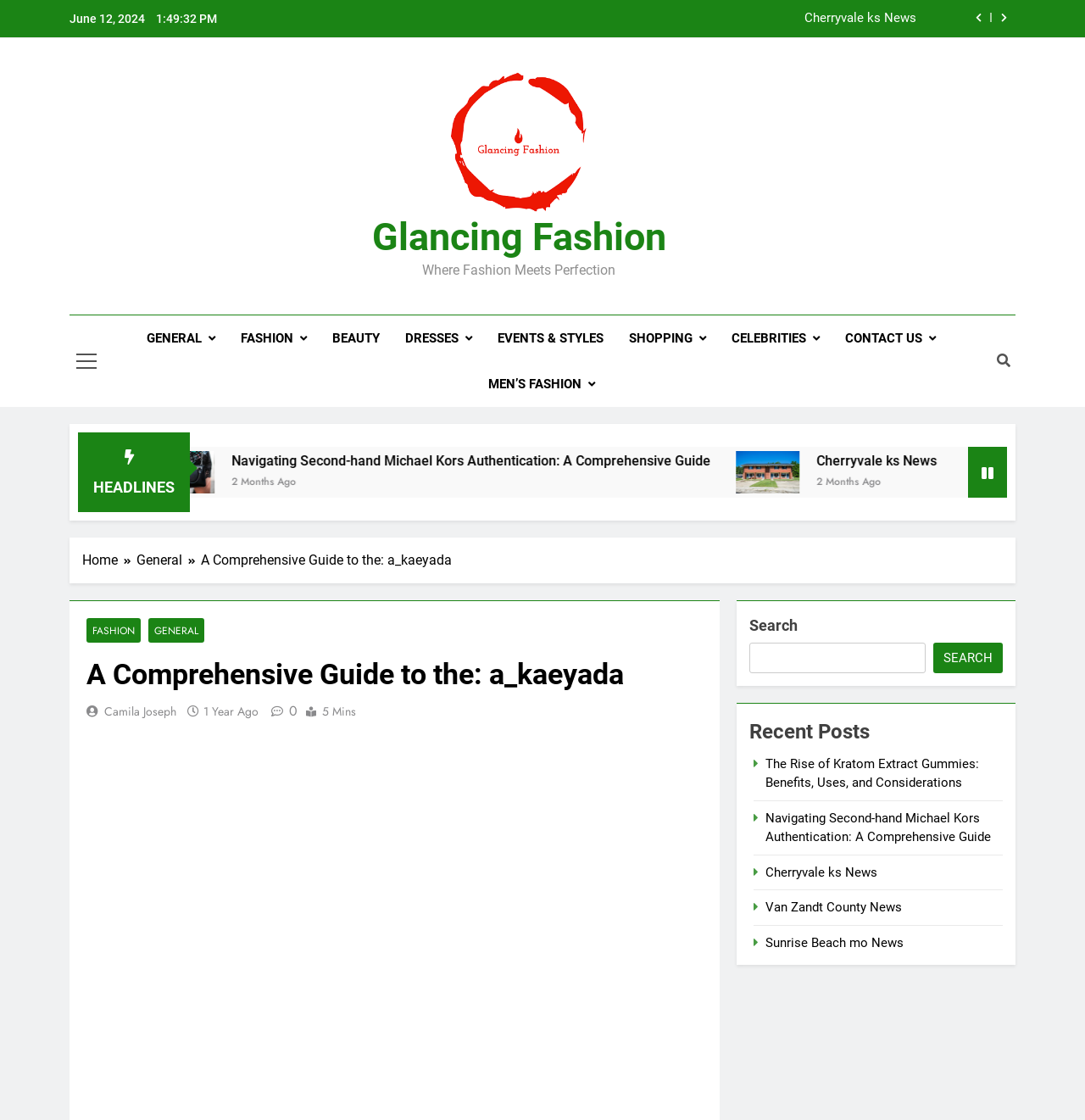Please provide a short answer using a single word or phrase for the question:
What is the category of the 'Navigating Second-hand Michael Kors Authentication' article?

FASHION